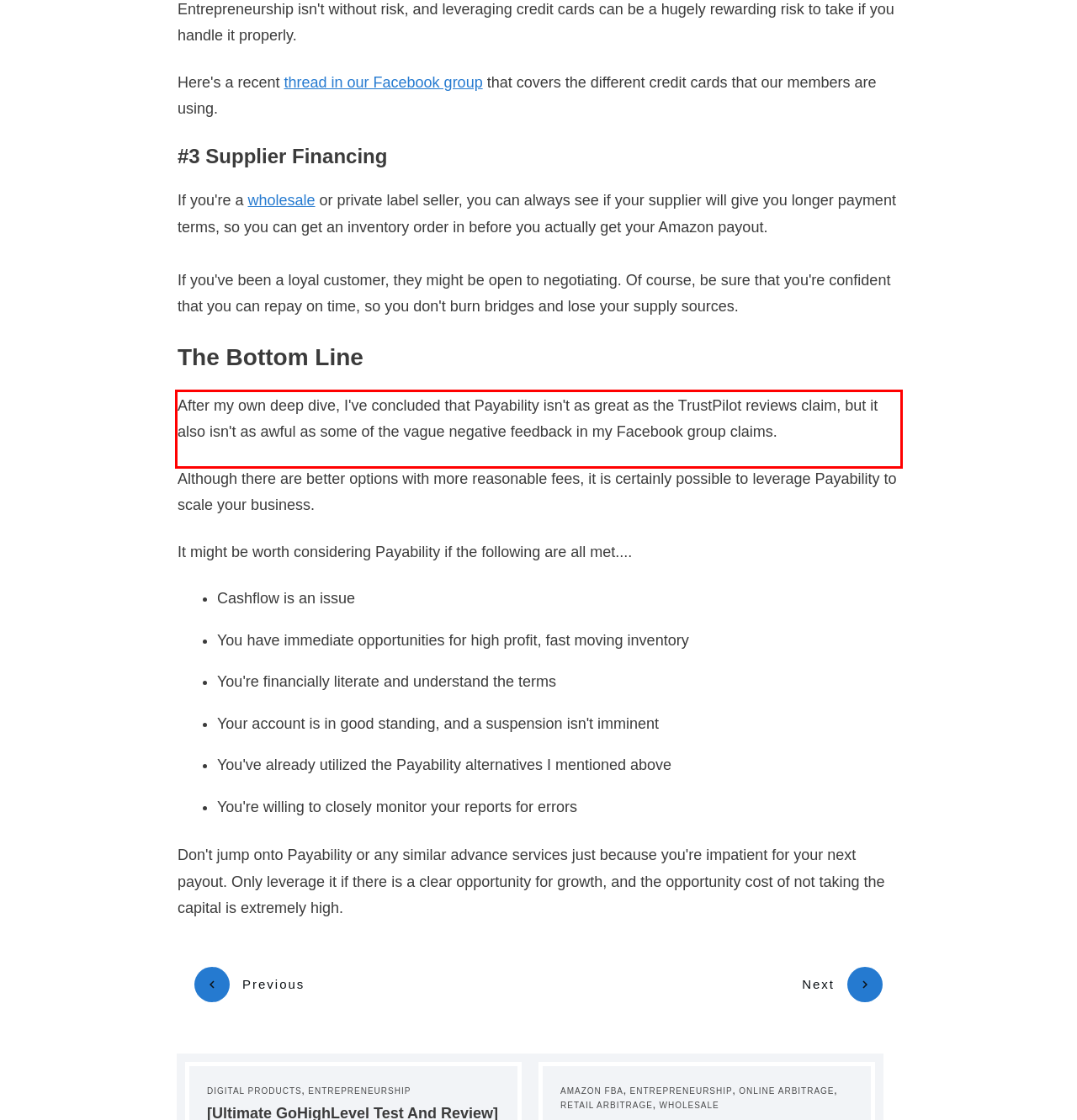Given a webpage screenshot, locate the red bounding box and extract the text content found inside it.

After my own deep dive, I've concluded that Payability isn't as great as the TrustPilot reviews claim, but it also isn't as awful as some of the vague negative feedback in my Facebook group claims.